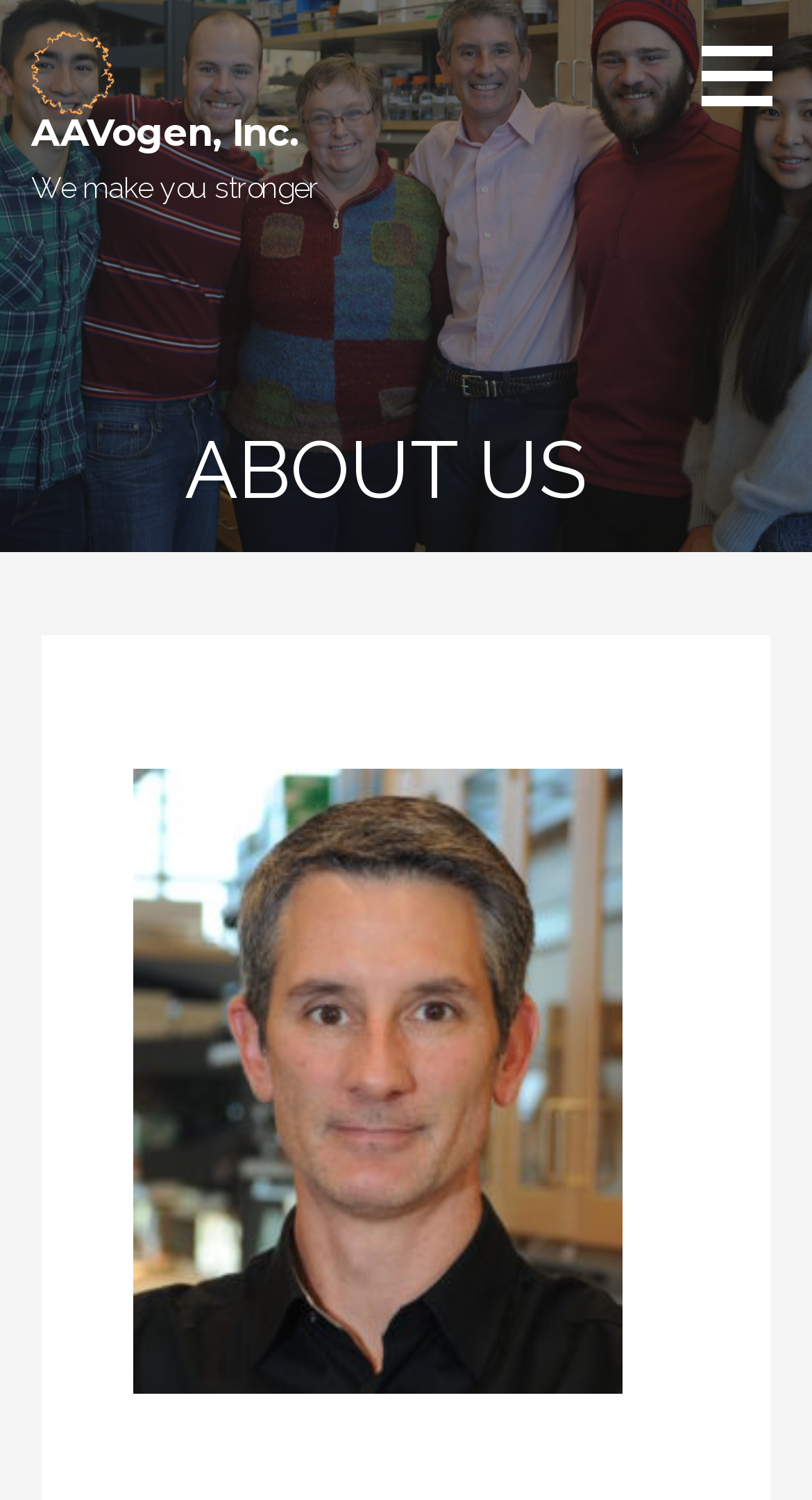What is the main topic of the webpage?
Use the screenshot to answer the question with a single word or phrase.

About Us